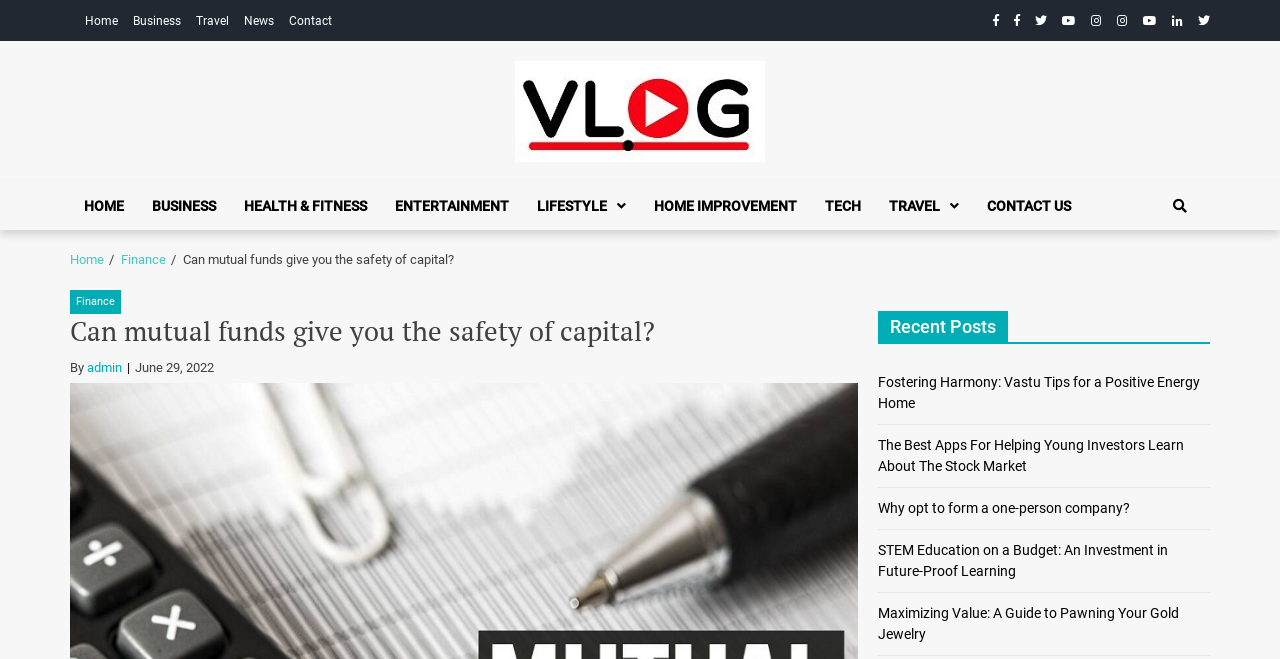What is the date of the current article?
Look at the image and respond with a one-word or short phrase answer.

June 29, 2022